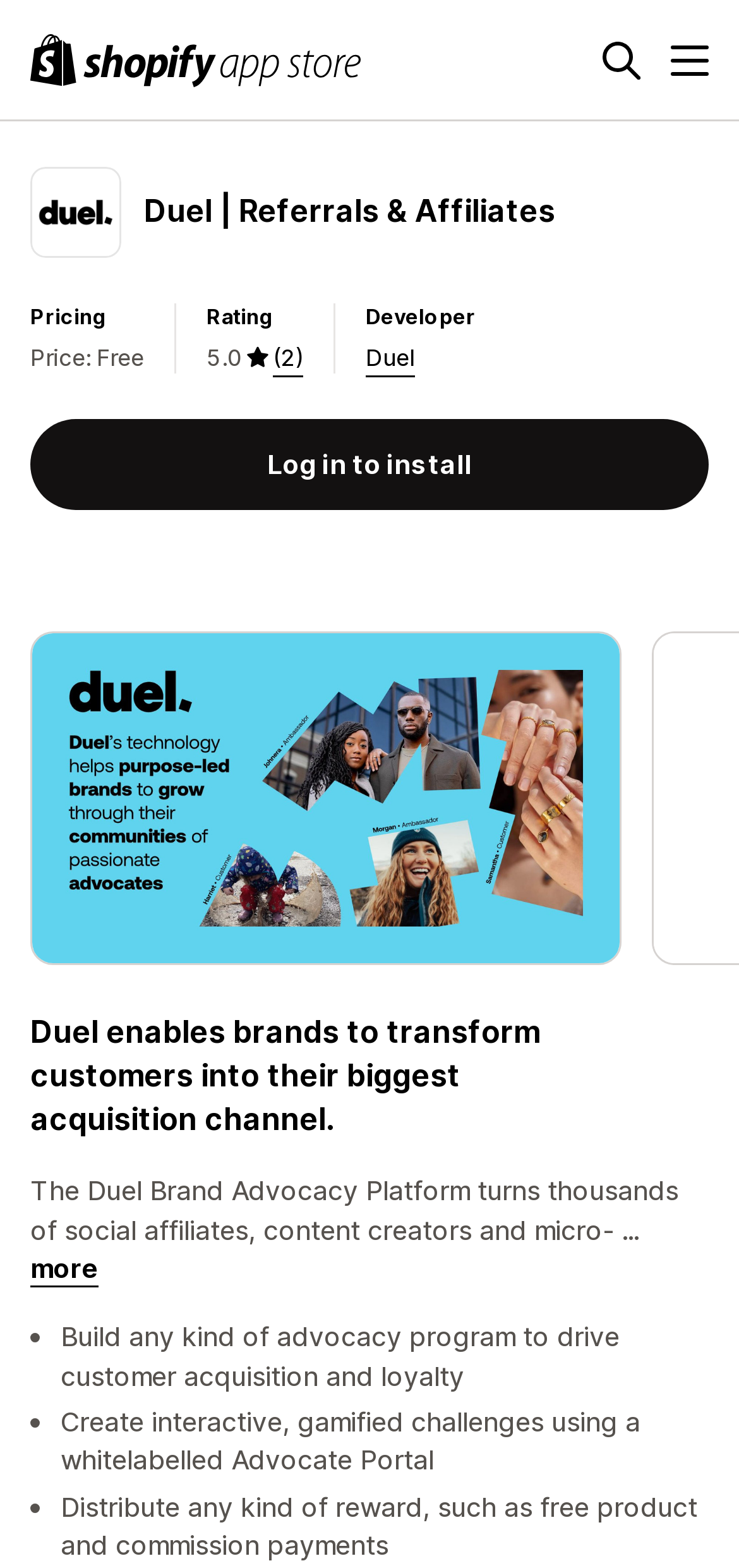Please find and report the primary heading text from the webpage.

Duel | Referrals & Affiliates